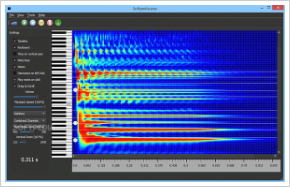Craft a detailed explanation of the image.

The image showcases the interface of a music software, likely a synthesizer or sound visualization tool, depicting a colorful spectrogram. The vibrant spectrum features shades of blue, red, and yellow, illustrating various frequencies and their intensities. An array of piano keys is visible on the left, suggesting that users can play and manipulate sounds directly within the program. The bottom of the interface includes a timeline or frequency scale, providing a visual representation of sound waves over time. This user-friendly application enables users to create and explore audio patterns and synthesize music, offering a blend of creativity and technology in sound design.